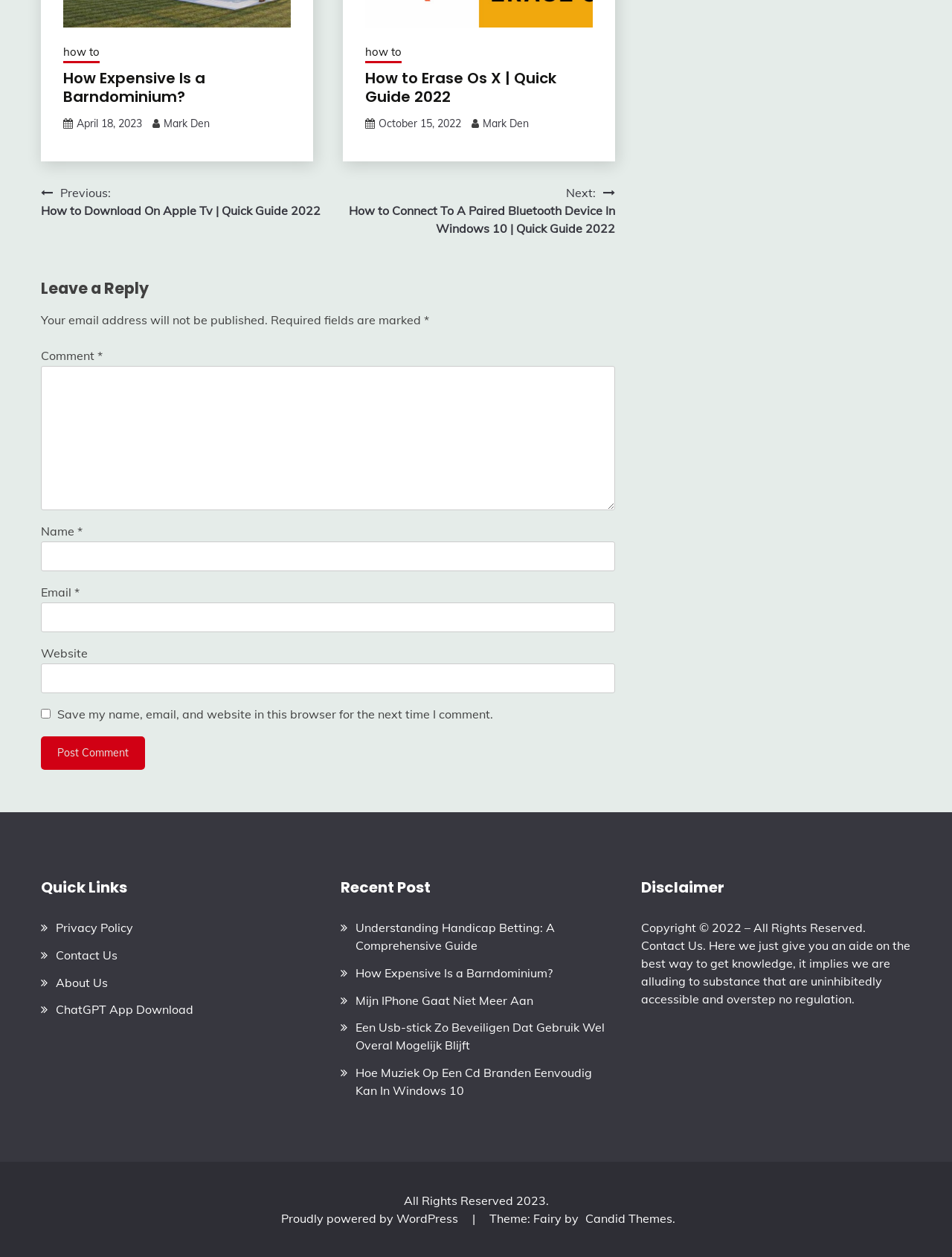Respond with a single word or phrase for the following question: 
What type of links are listed under 'Quick Links'?

Policy and about links